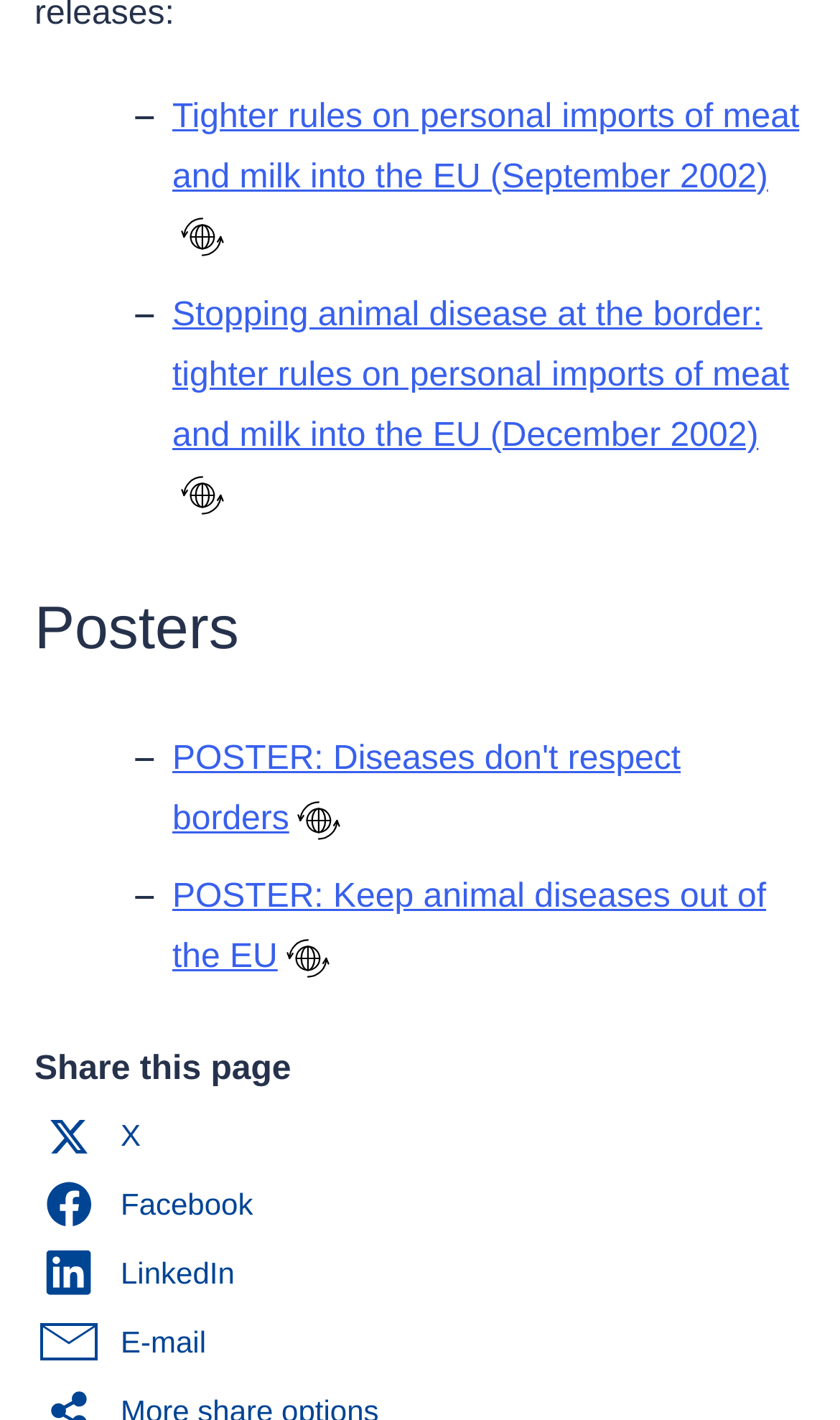Using the webpage screenshot and the element description E-mail, determine the bounding box coordinates. Specify the coordinates in the format (top-left x, top-left y, bottom-right x, bottom-right y) with values ranging from 0 to 1.

[0.041, 0.921, 0.276, 0.969]